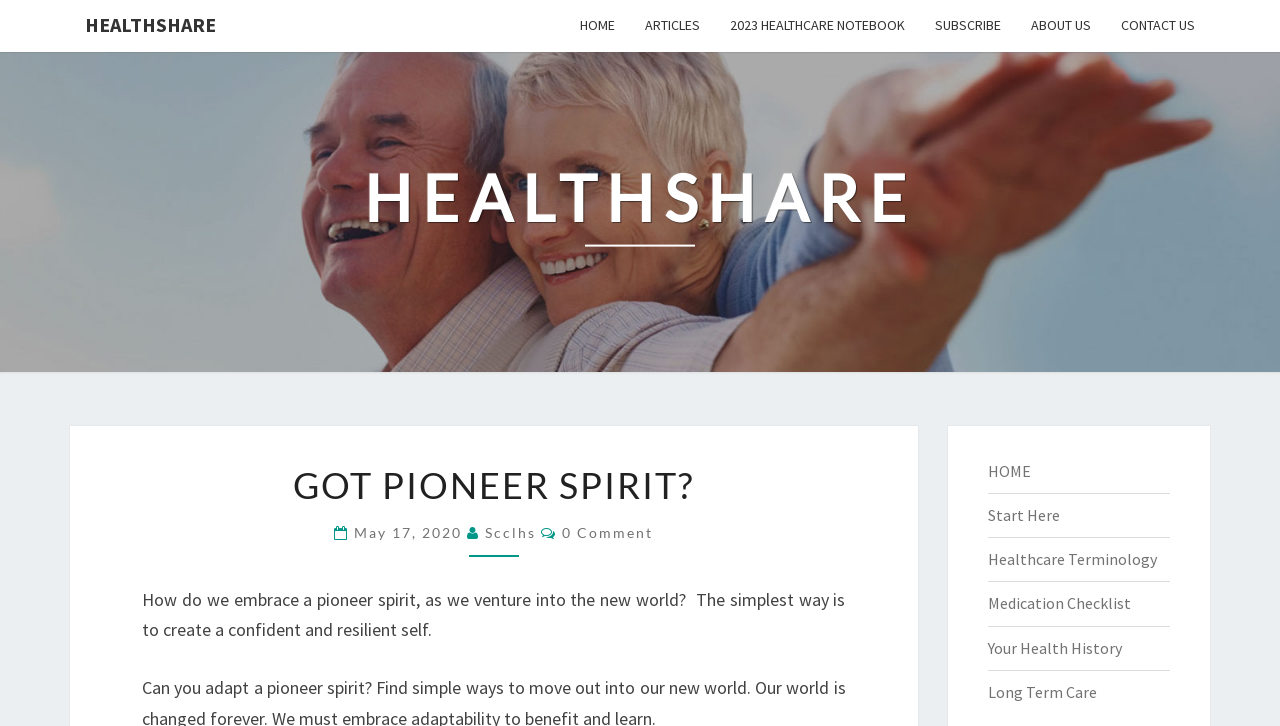Indicate the bounding box coordinates of the element that must be clicked to execute the instruction: "check the Healthcare Terminology". The coordinates should be given as four float numbers between 0 and 1, i.e., [left, top, right, bottom].

[0.771, 0.756, 0.904, 0.784]